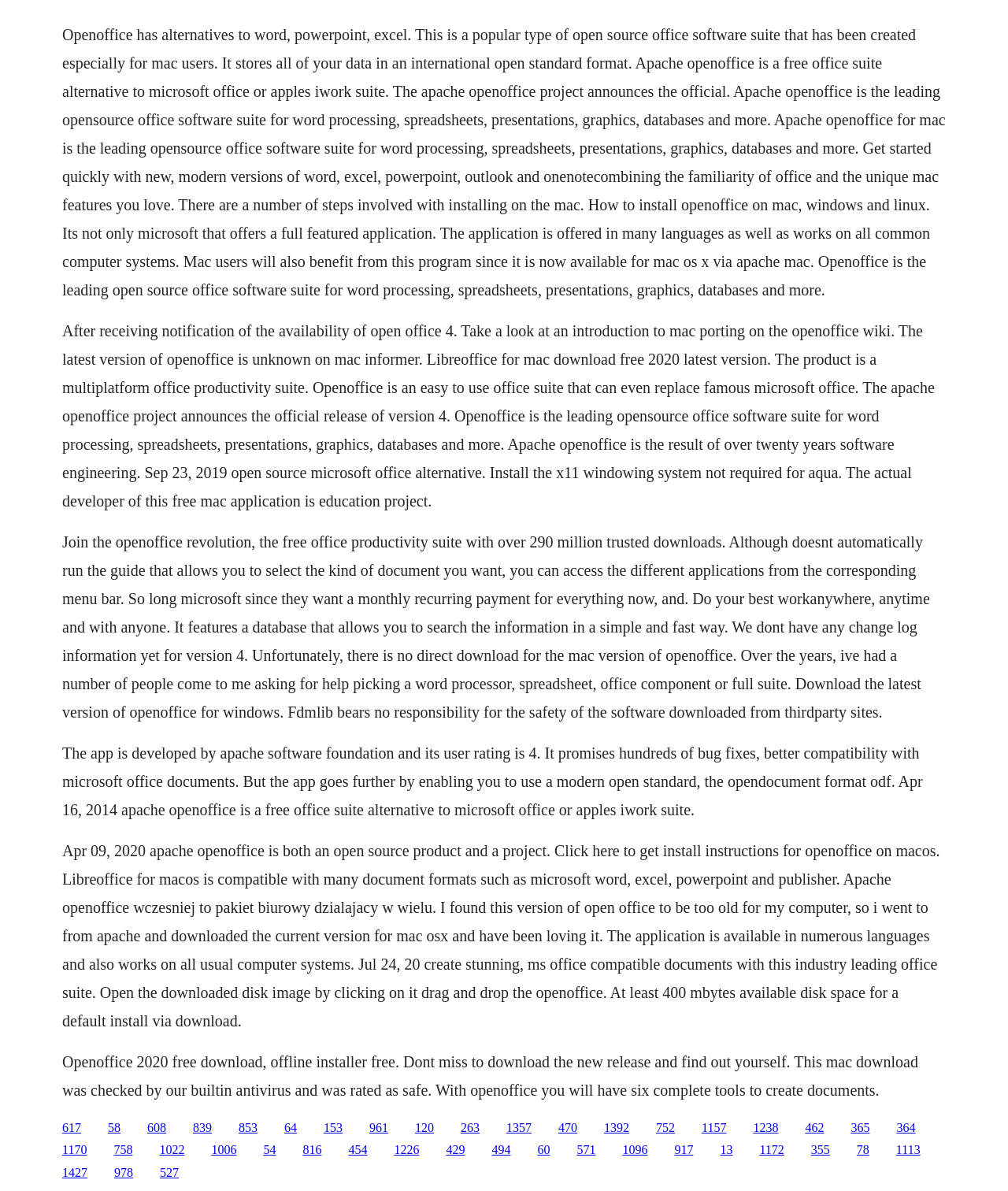Provide a brief response using a word or short phrase to this question:
How many downloads has OpenOffice achieved?

Over 290 million